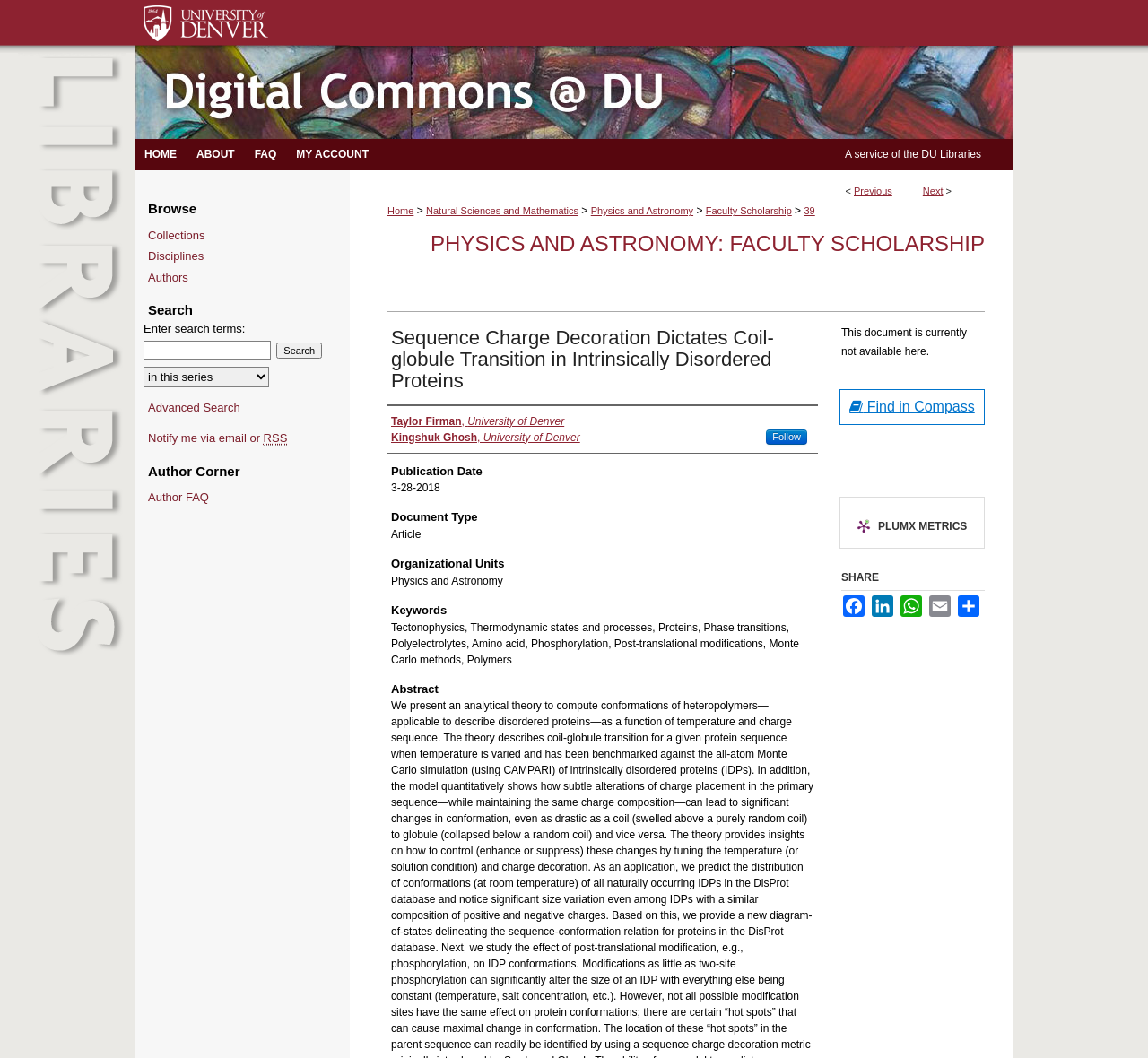What is the purpose of the 'Share' section?
Kindly answer the question with as much detail as you can.

I found the answer by looking at the links and text on the webpage. The heading 'SHARE' has corresponding links to social media platforms and email, which suggests that the purpose of the 'Share' section is to share the article.